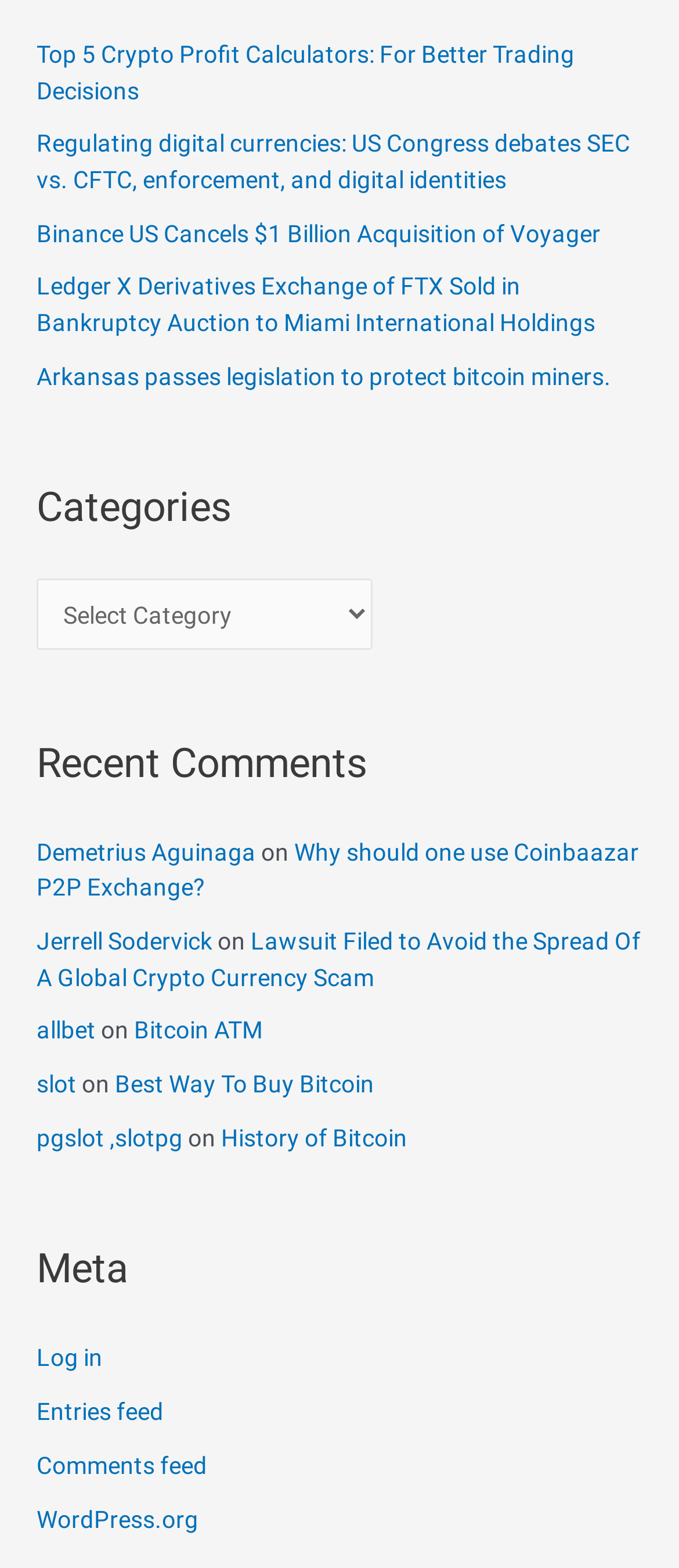Find the bounding box coordinates corresponding to the UI element with the description: "slot". The coordinates should be formatted as [left, top, right, bottom], with values as floats between 0 and 1.

[0.054, 0.682, 0.113, 0.7]